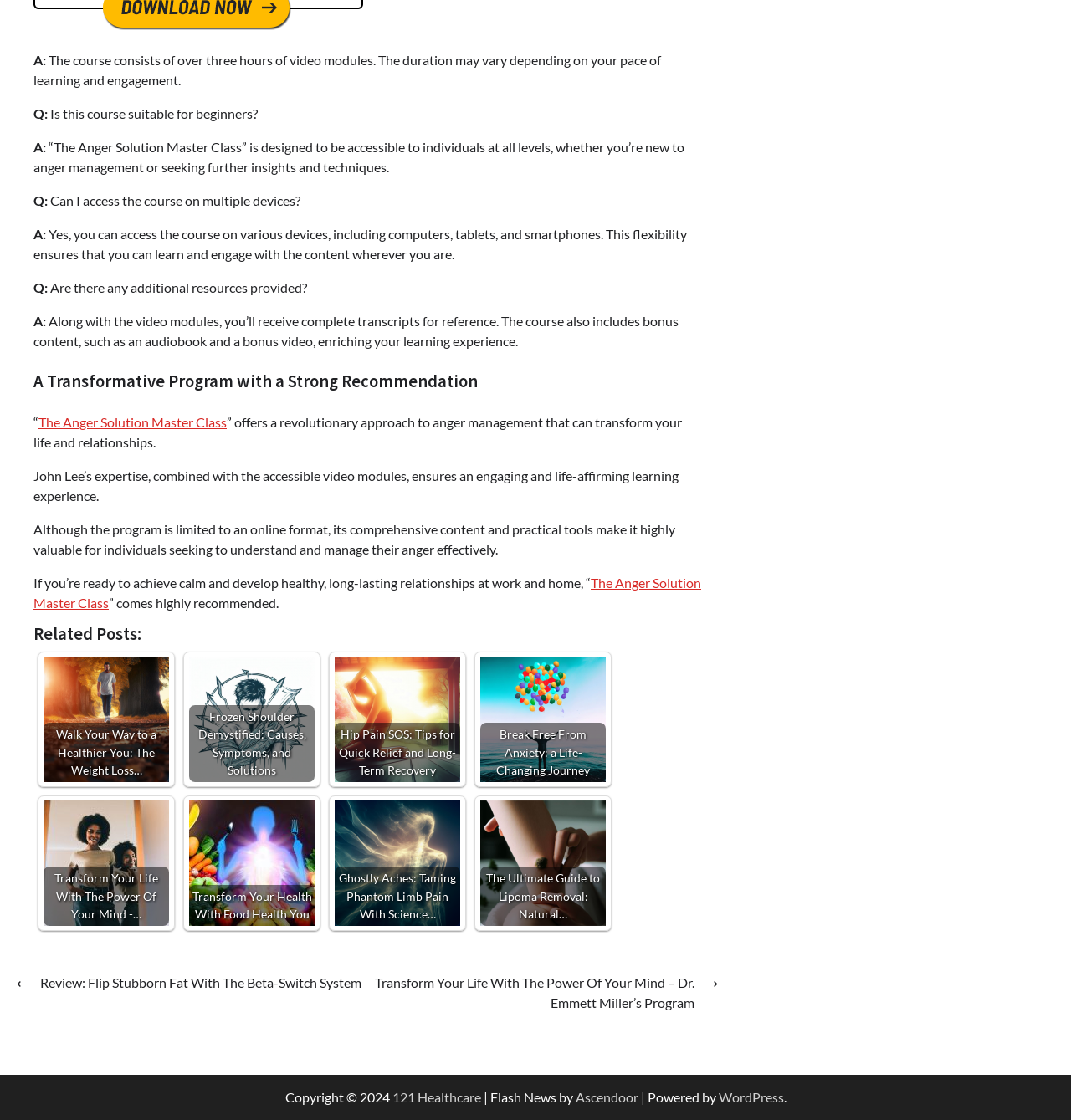Locate the bounding box coordinates of the clickable region necessary to complete the following instruction: "Click on 'The Anger Solution Master Class'". Provide the coordinates in the format of four float numbers between 0 and 1, i.e., [left, top, right, bottom].

[0.036, 0.37, 0.212, 0.384]